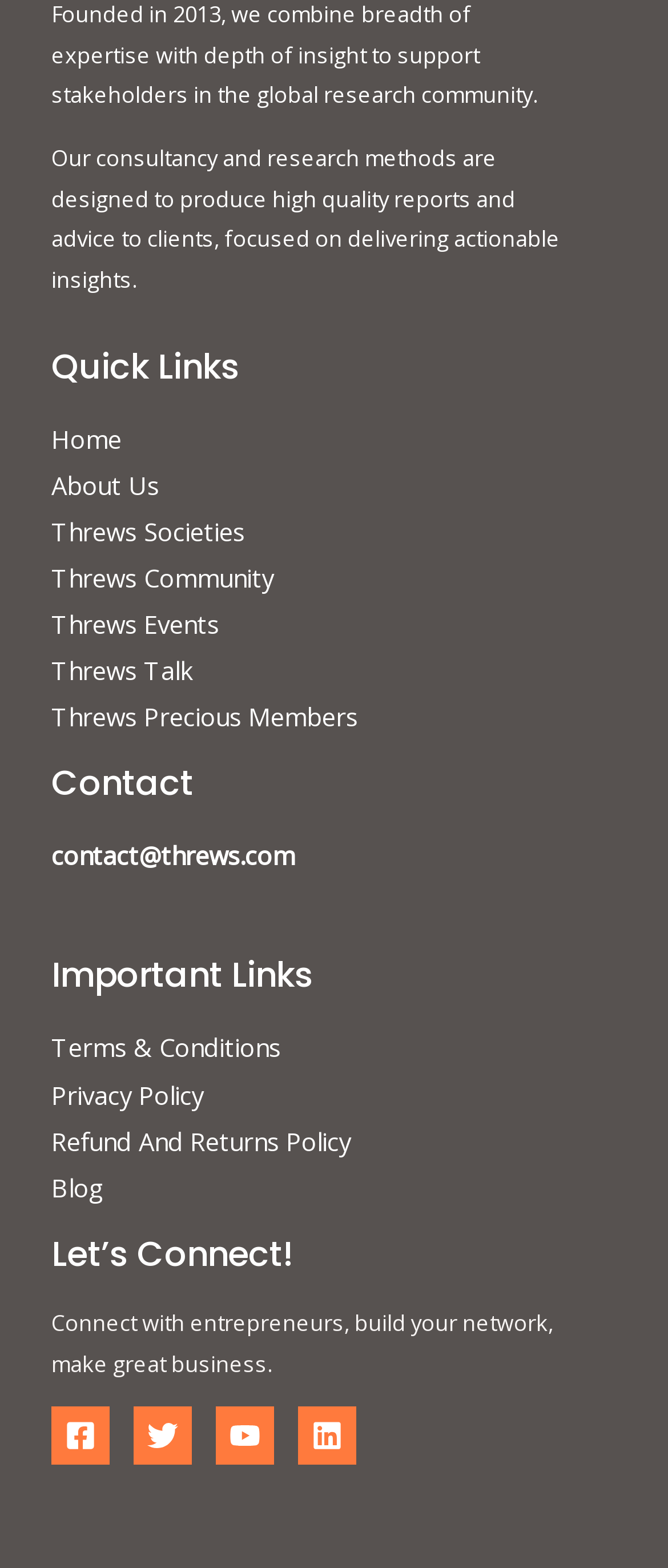How many quick links are available?
Please give a detailed and elaborate explanation in response to the question.

I counted the number of links under the 'Quick Links' heading, which are 'Home', 'About Us', 'Threws Societies', 'Threws Community', 'Threws Events', 'Threws Talk', 'Threws Precious Members', and found that there are 9 quick links available.